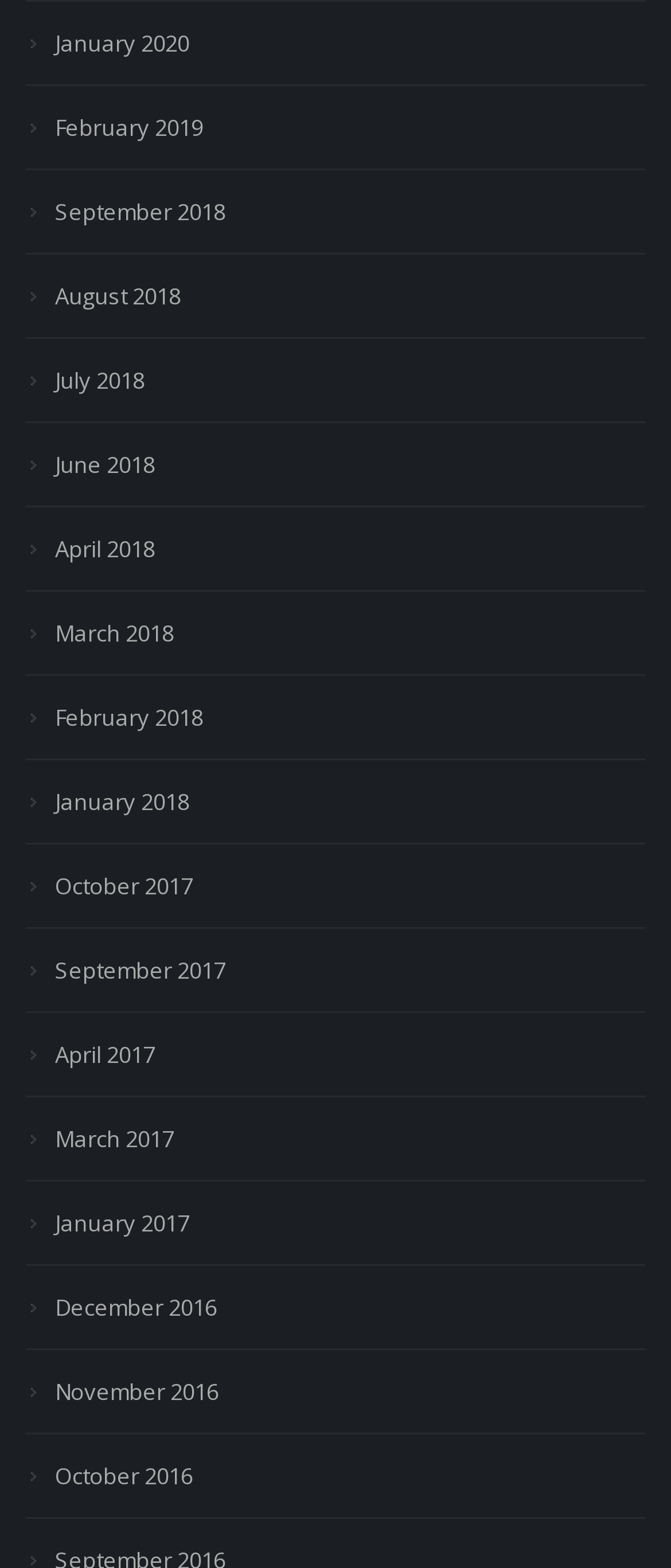From the element description April 2018, predict the bounding box coordinates of the UI element. The coordinates must be specified in the format (top-left x, top-left y, bottom-right x, bottom-right y) and should be within the 0 to 1 range.

[0.046, 0.34, 0.231, 0.36]